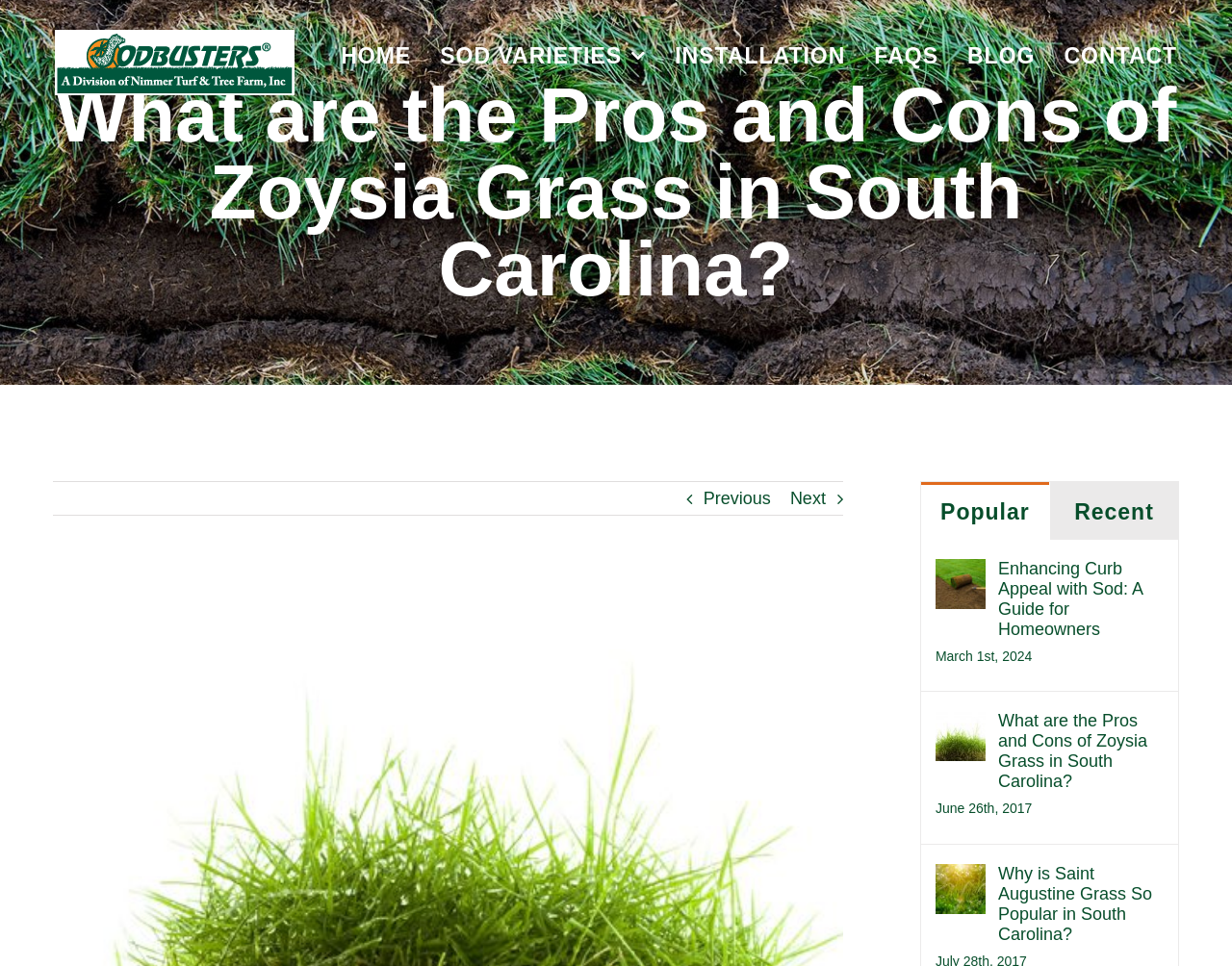How many blog posts are shown on the page?
Please elaborate on the answer to the question with detailed information.

I counted the number of links with accompanying images and dates, which are likely blog posts, and found four of them.